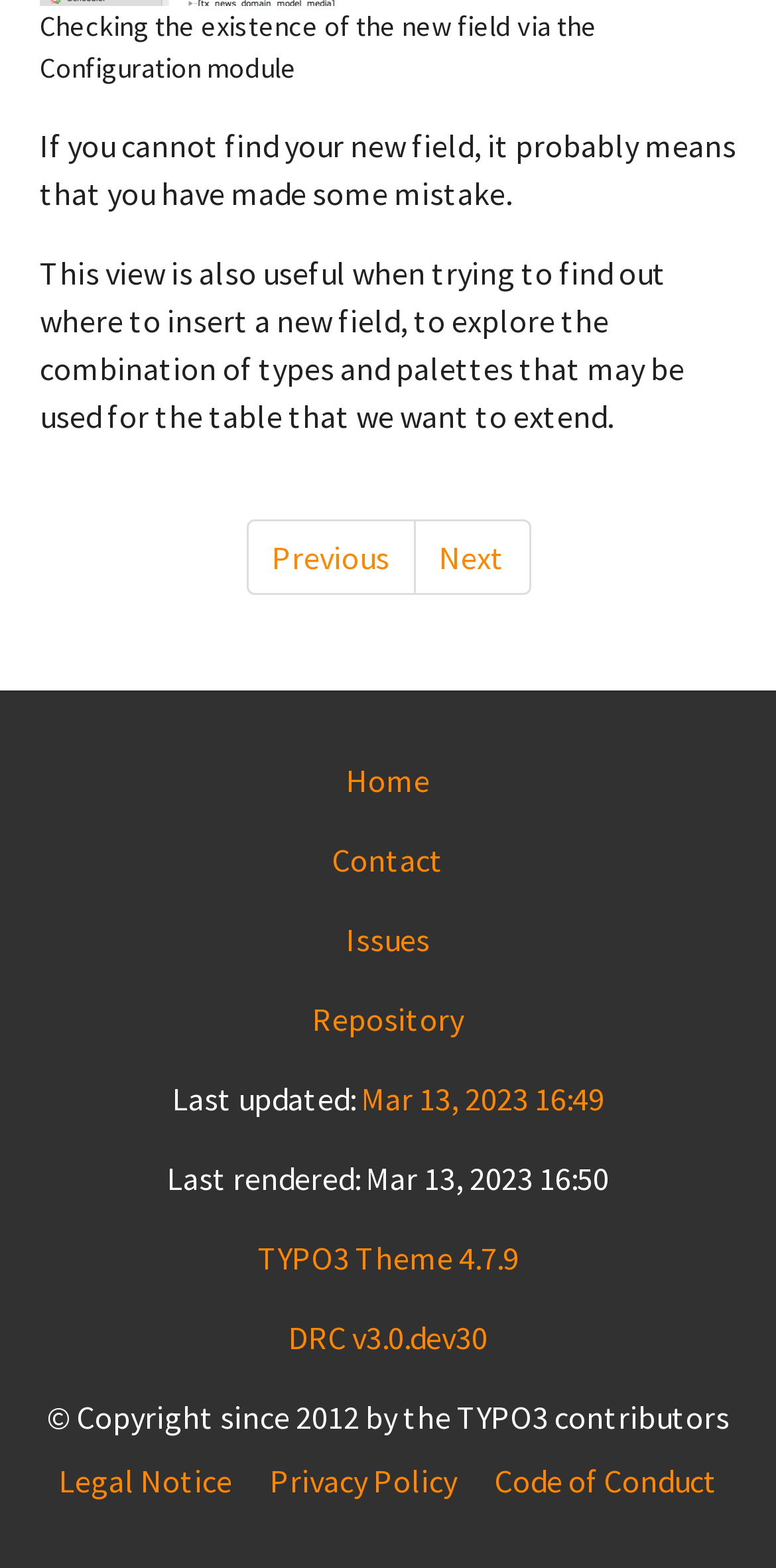Give a one-word or short phrase answer to the question: 
What is the version of TYPO3 Theme?

4.7.9